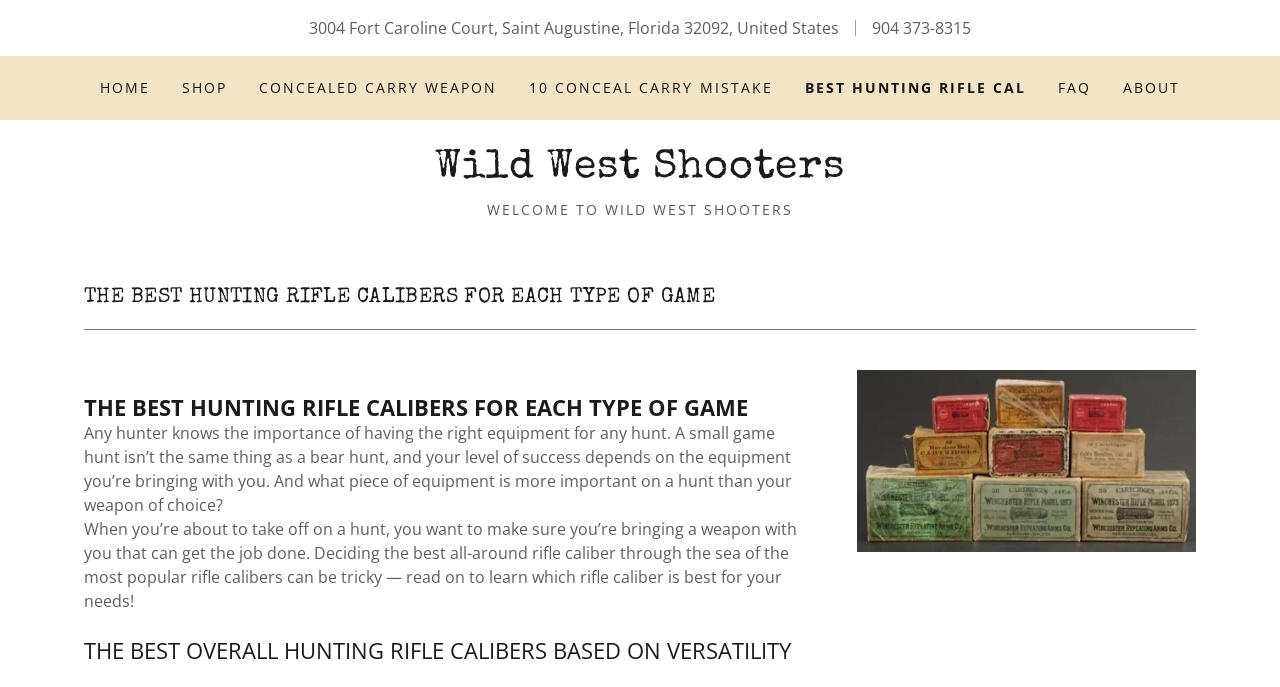Determine the bounding box for the UI element as described: "BEST HUNTING RIFLE CAL". The coordinates should be represented as four float numbers between 0 and 1, formatted as [left, top, right, bottom].

[0.629, 0.111, 0.801, 0.146]